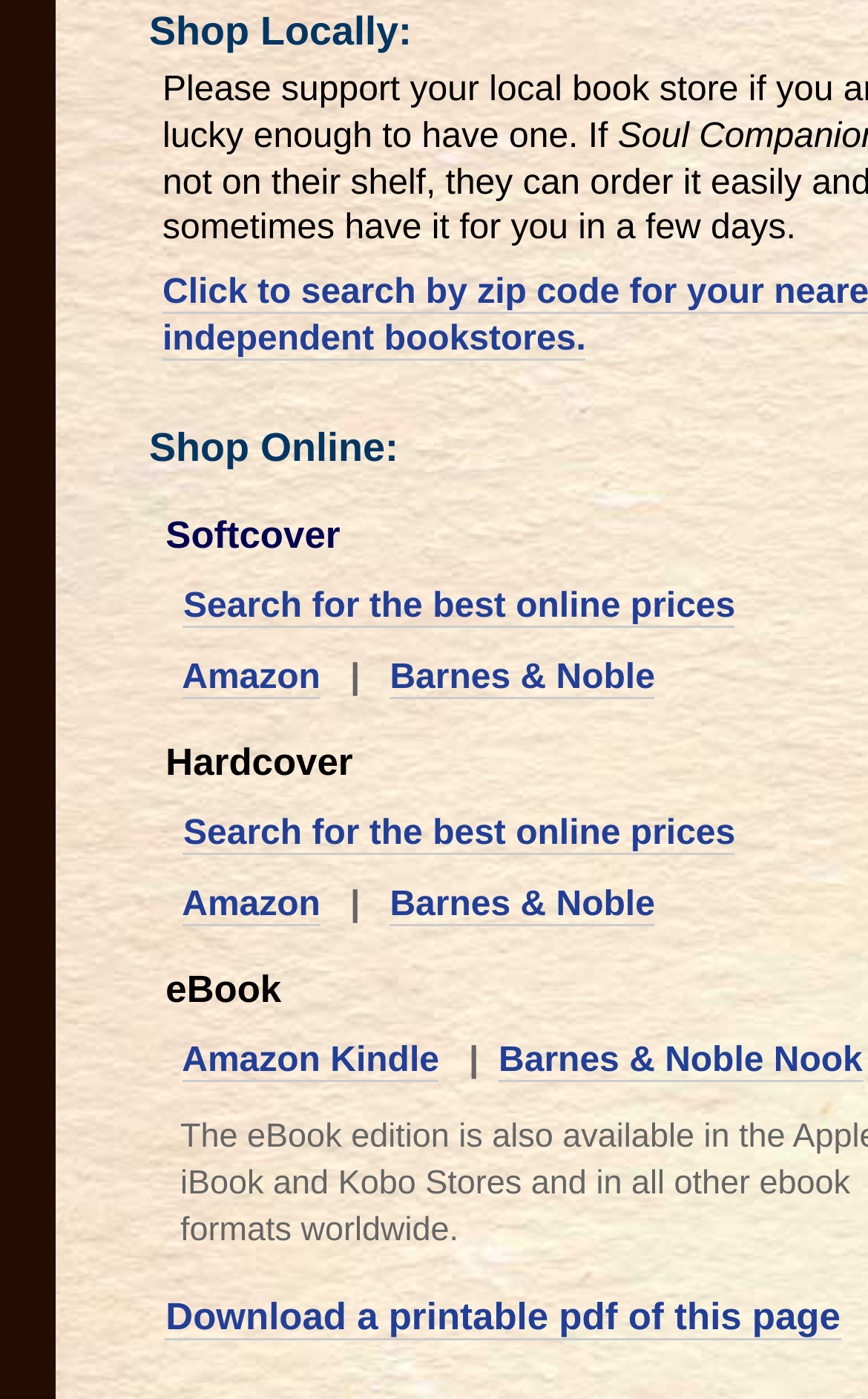Please answer the following question using a single word or phrase: 
How many online shopping options are provided?

3